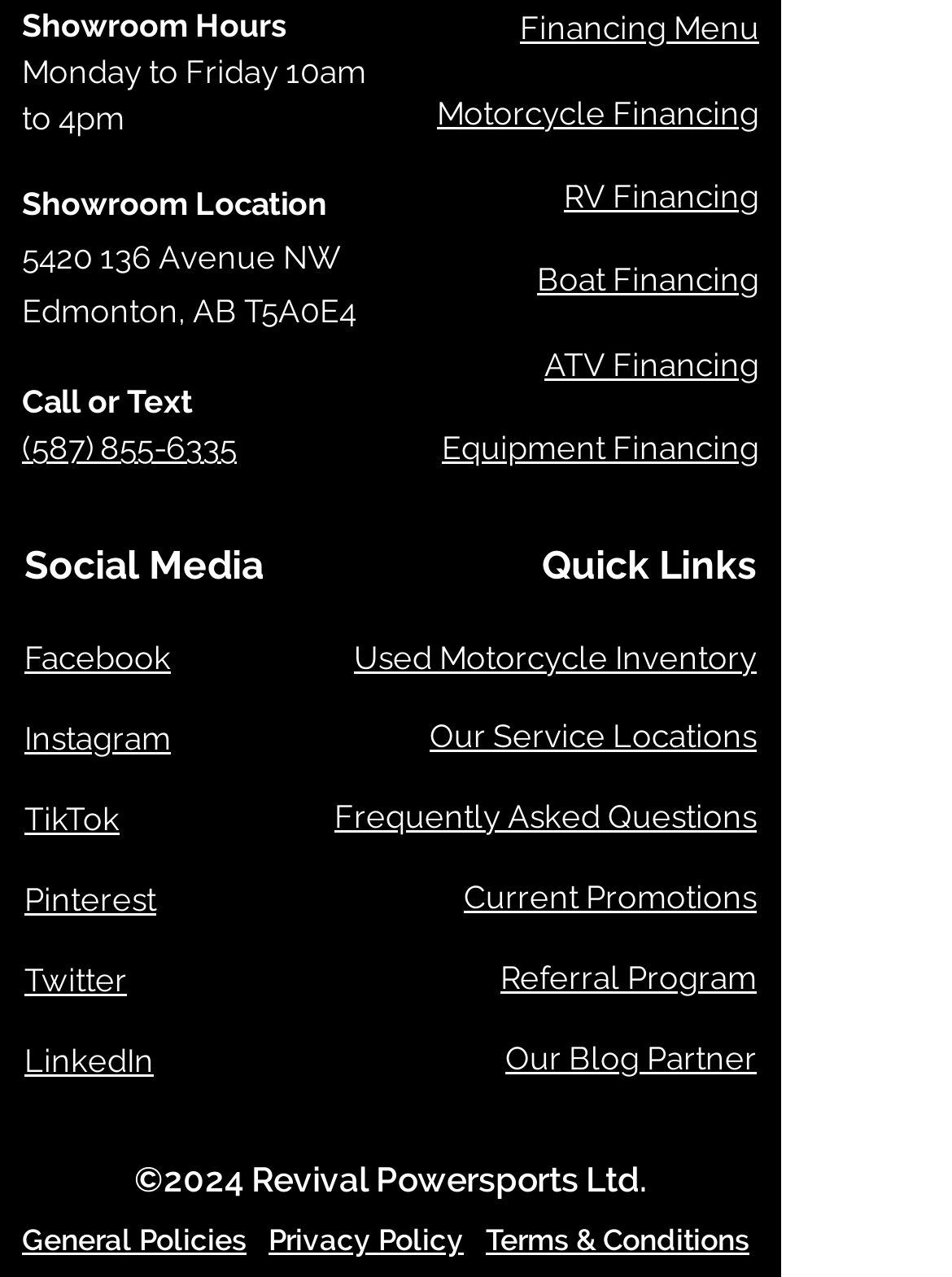Could you indicate the bounding box coordinates of the region to click in order to complete this instruction: "Get directions to the showroom".

[0.023, 0.188, 0.159, 0.216]